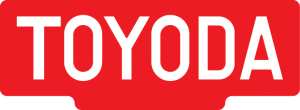What type of applications do Toyoda's machines cater to?
From the screenshot, provide a brief answer in one word or phrase.

High-speed and heavy-duty